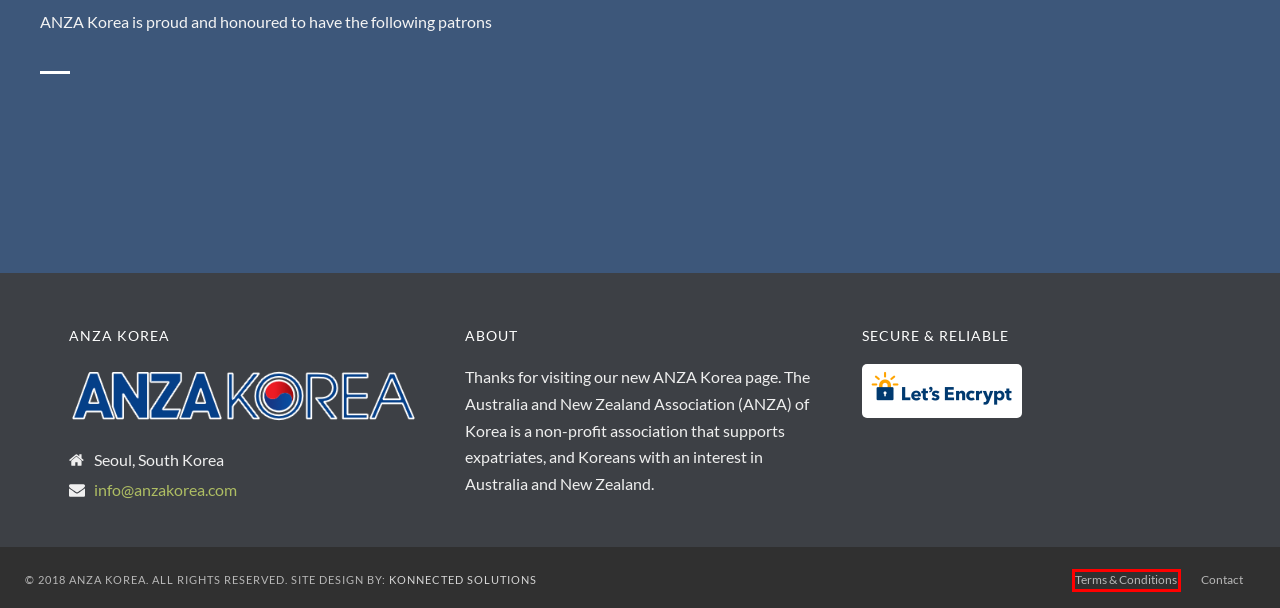Check out the screenshot of a webpage with a red rectangle bounding box. Select the best fitting webpage description that aligns with the new webpage after clicking the element inside the bounding box. Here are the candidates:
A. Login – ANZA Korea
B. Terms & Conditions – ANZA Korea
C. ANZA Events – ANZA Korea
D. ANZA – Charities – ANZA Korea
E. ANZA – Newsletters – ANZA Korea
F. ANZA Korea – ANZA Korea
G. ANZA Committee – Contact us – ANZA Korea
H. Become ANZA Member – ANZA Korea

B